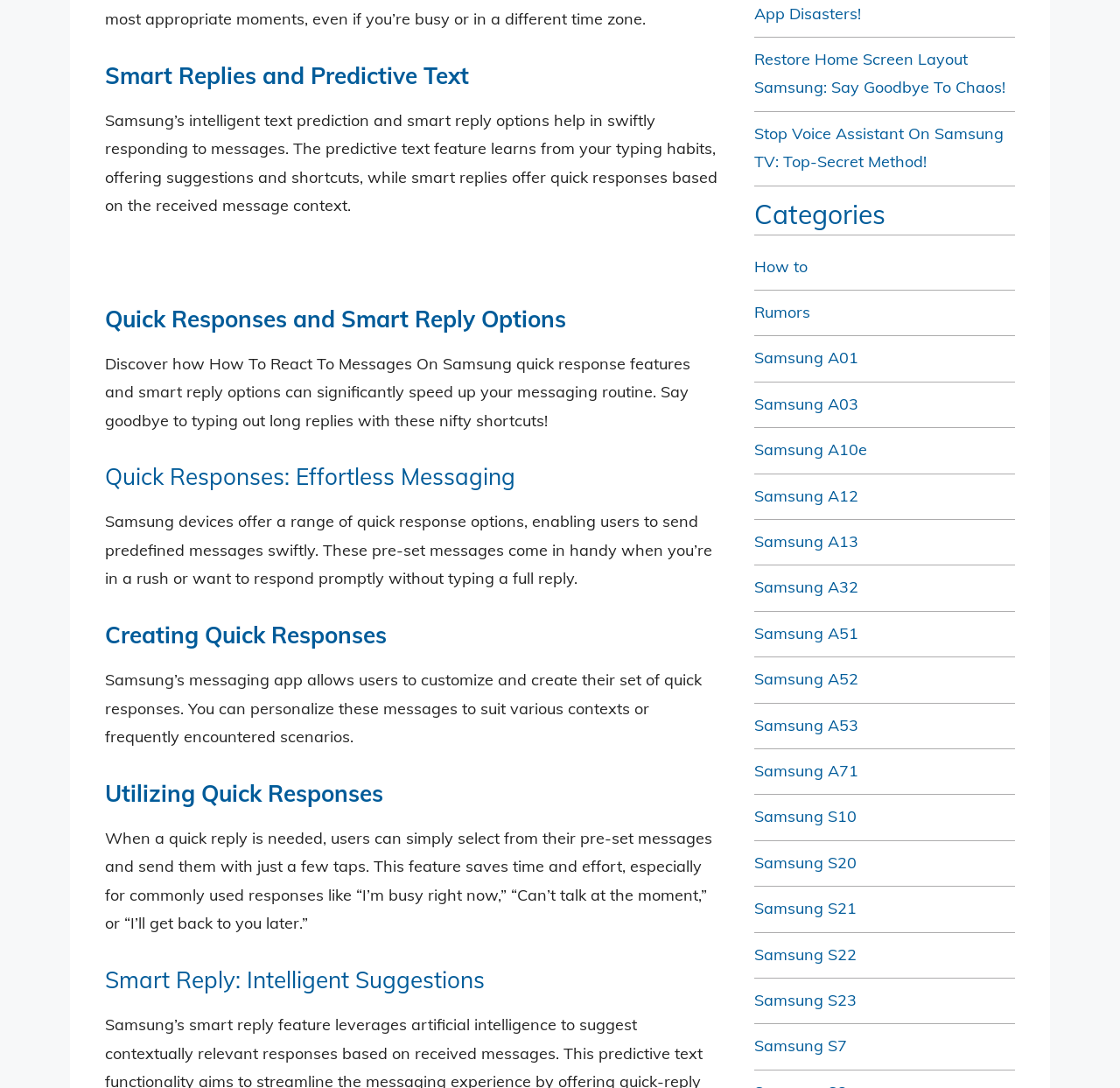Locate the bounding box coordinates of the clickable part needed for the task: "Click on 'Samsung A01' link".

[0.673, 0.32, 0.766, 0.338]